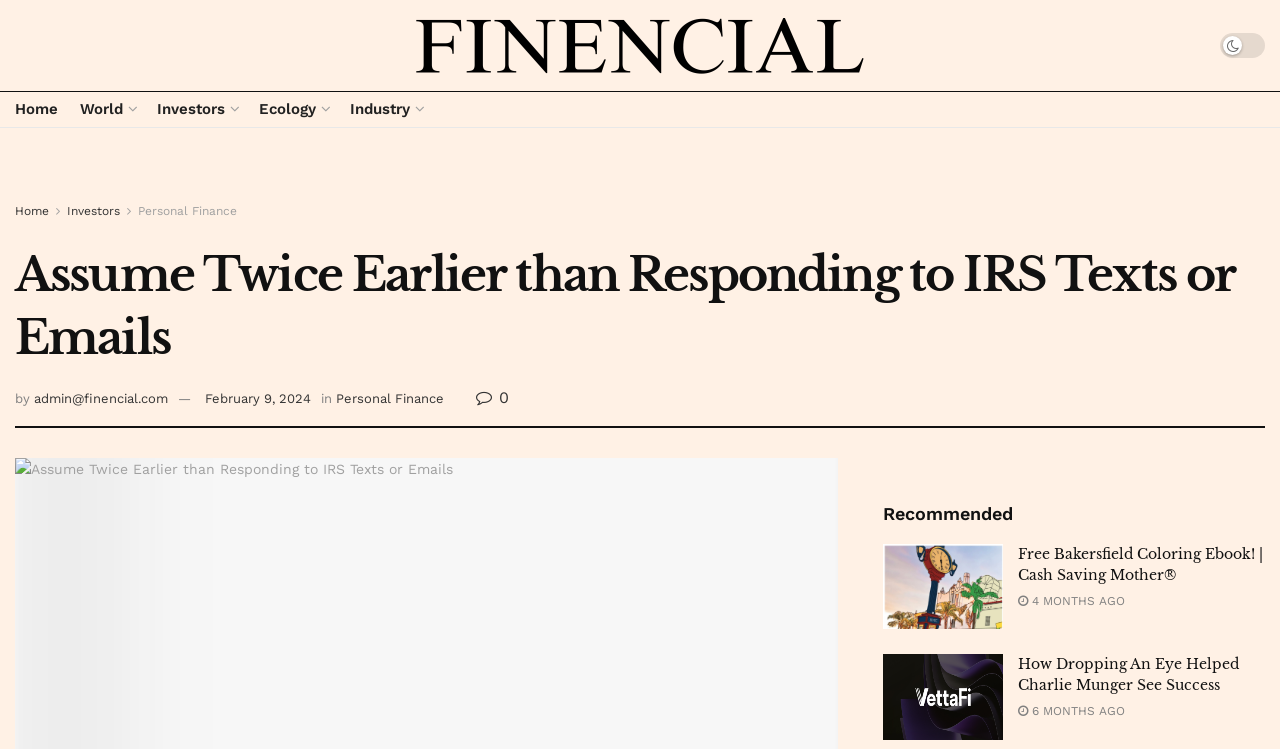Please identify the bounding box coordinates of the clickable region that I should interact with to perform the following instruction: "check recommended articles". The coordinates should be expressed as four float numbers between 0 and 1, i.e., [left, top, right, bottom].

[0.69, 0.666, 0.792, 0.706]